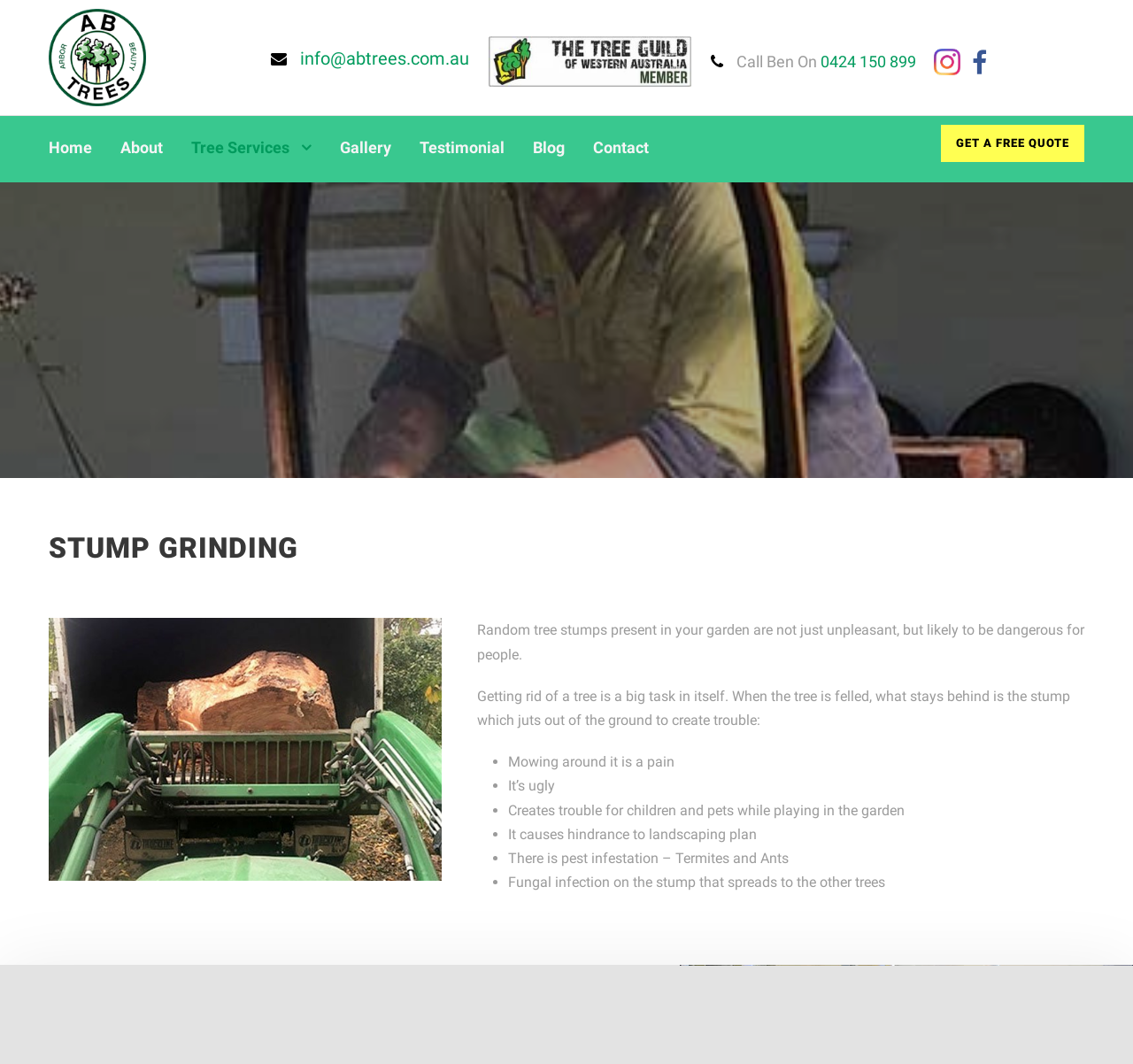Please find the bounding box coordinates of the section that needs to be clicked to achieve this instruction: "Click the logo".

[0.043, 0.045, 0.129, 0.061]